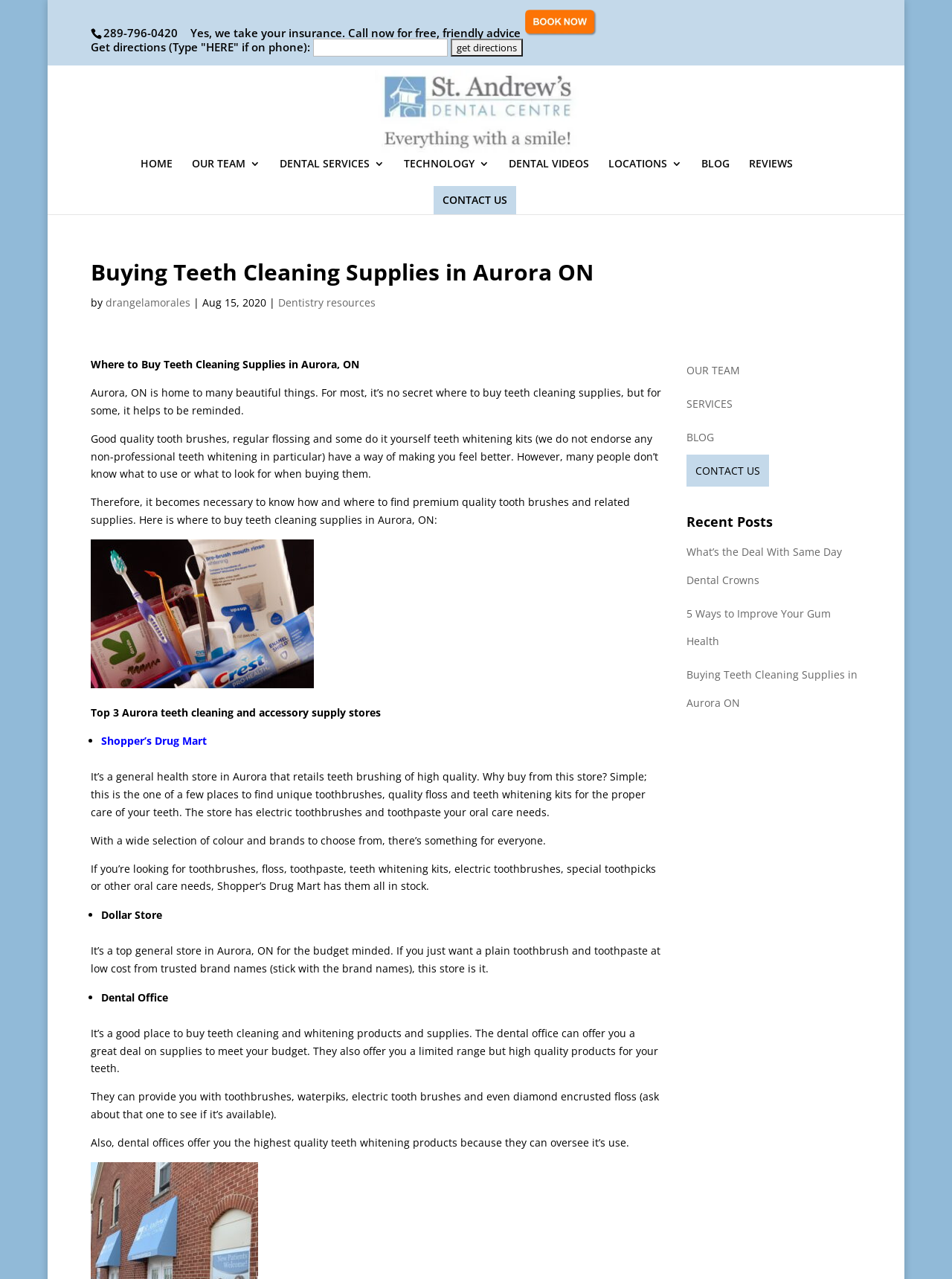Can you provide the bounding box coordinates for the element that should be clicked to implement the instruction: "Contact us"?

[0.456, 0.145, 0.543, 0.167]